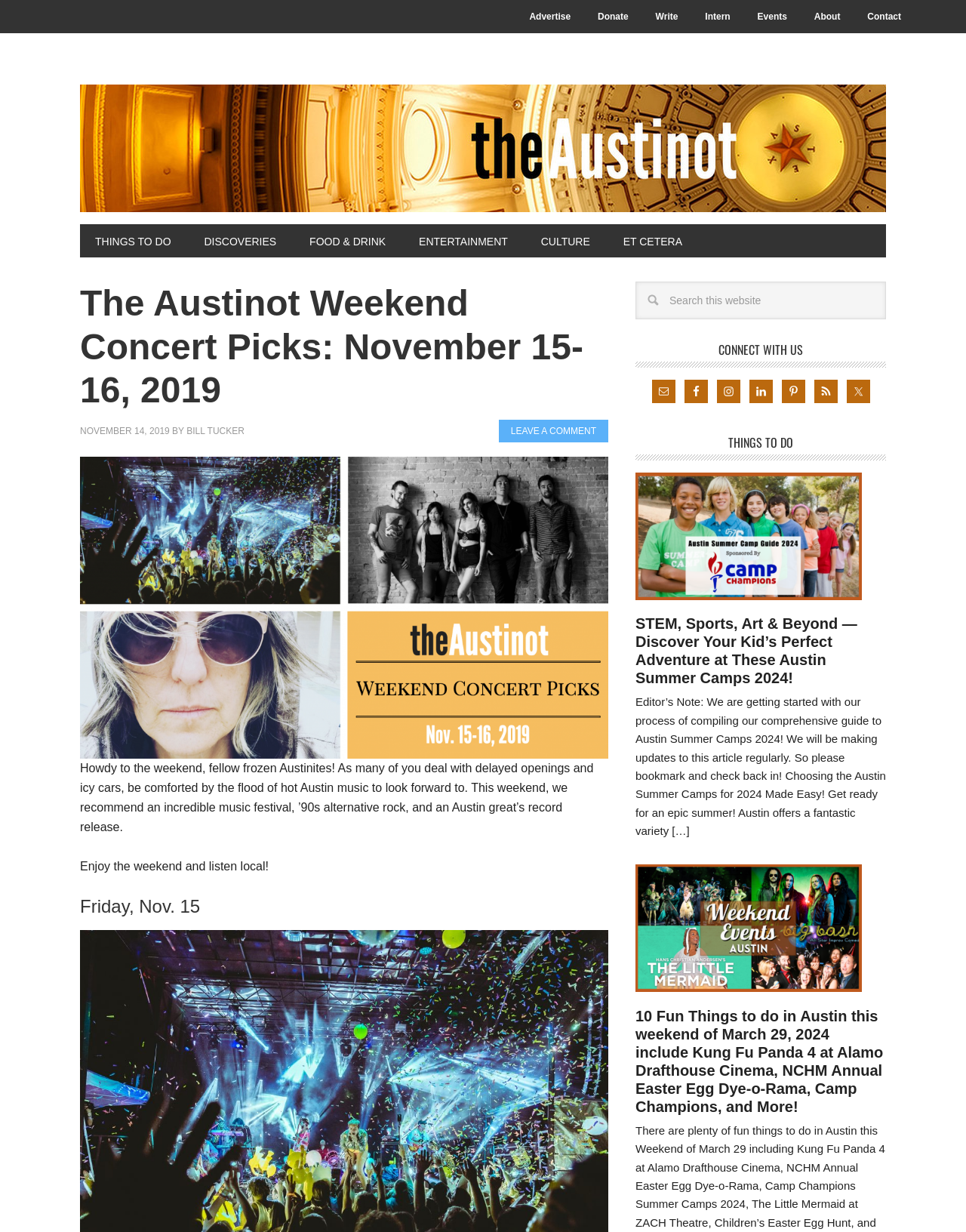Provide a thorough description of the webpage's content and layout.

This webpage is about The Austinot, a blog that features articles and events related to Austin, Texas. At the top, there is a navigation bar with links to "Advertise", "Donate", "Write", "Intern", "Events", "About", and "Contact". Below this, there is a logo of The Austinot, accompanied by a tagline "Discover Austin Texas! An Austin blog with hundreds of unique articles."

The main content of the page is divided into two sections. On the left, there is a navigation menu with links to different categories such as "THINGS TO DO", "DISCOVERIES", "FOOD & DRINK", "ENTERTAINMENT", "CULTURE", and "ET CETERA". Below this, there is a search bar with a button to search the website.

On the right, there is a section dedicated to the weekend concert picks, with a heading "The Austinot Weekend Concert Picks: November 15-16, 2019". Below this, there is a brief introduction to the weekend's events, followed by a figure with an image related to the concert picks. The introduction mentions an incredible music festival, '90s alternative rock, and an Austin great's record release.

Further down, there are links to connect with The Austinot on various social media platforms such as Email, Facebook, Instagram, LinkedIn, Pinterest, RSS, and Twitter. Below this, there is a section with a heading "THINGS TO DO", which features two articles about summer camps and fun things to do in Austin.

Overall, the webpage is well-organized, with clear headings and concise text, making it easy to navigate and find information about events and articles related to Austin, Texas.